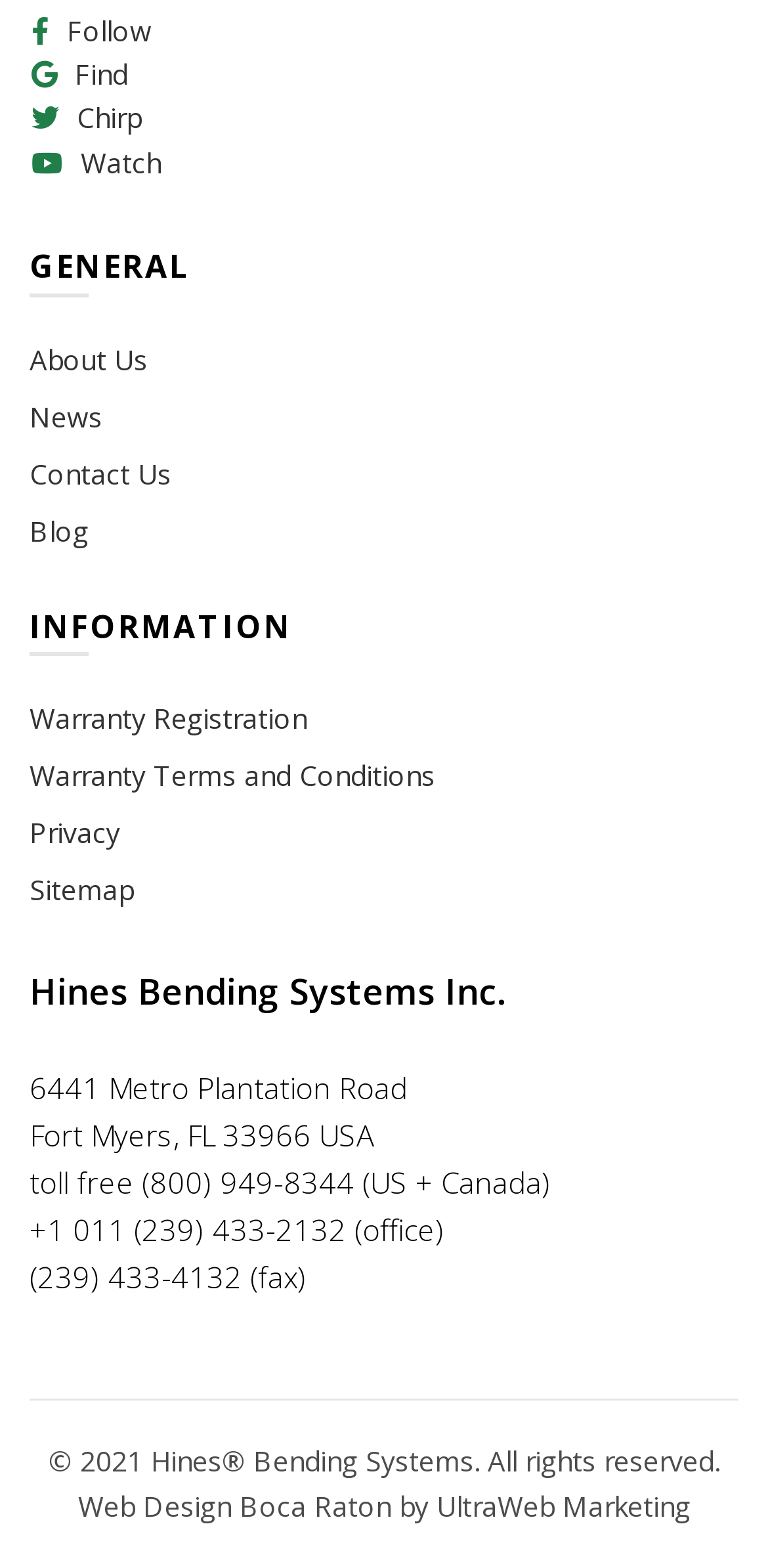Could you specify the bounding box coordinates for the clickable section to complete the following instruction: "Read the blog"?

[0.038, 0.326, 0.115, 0.35]